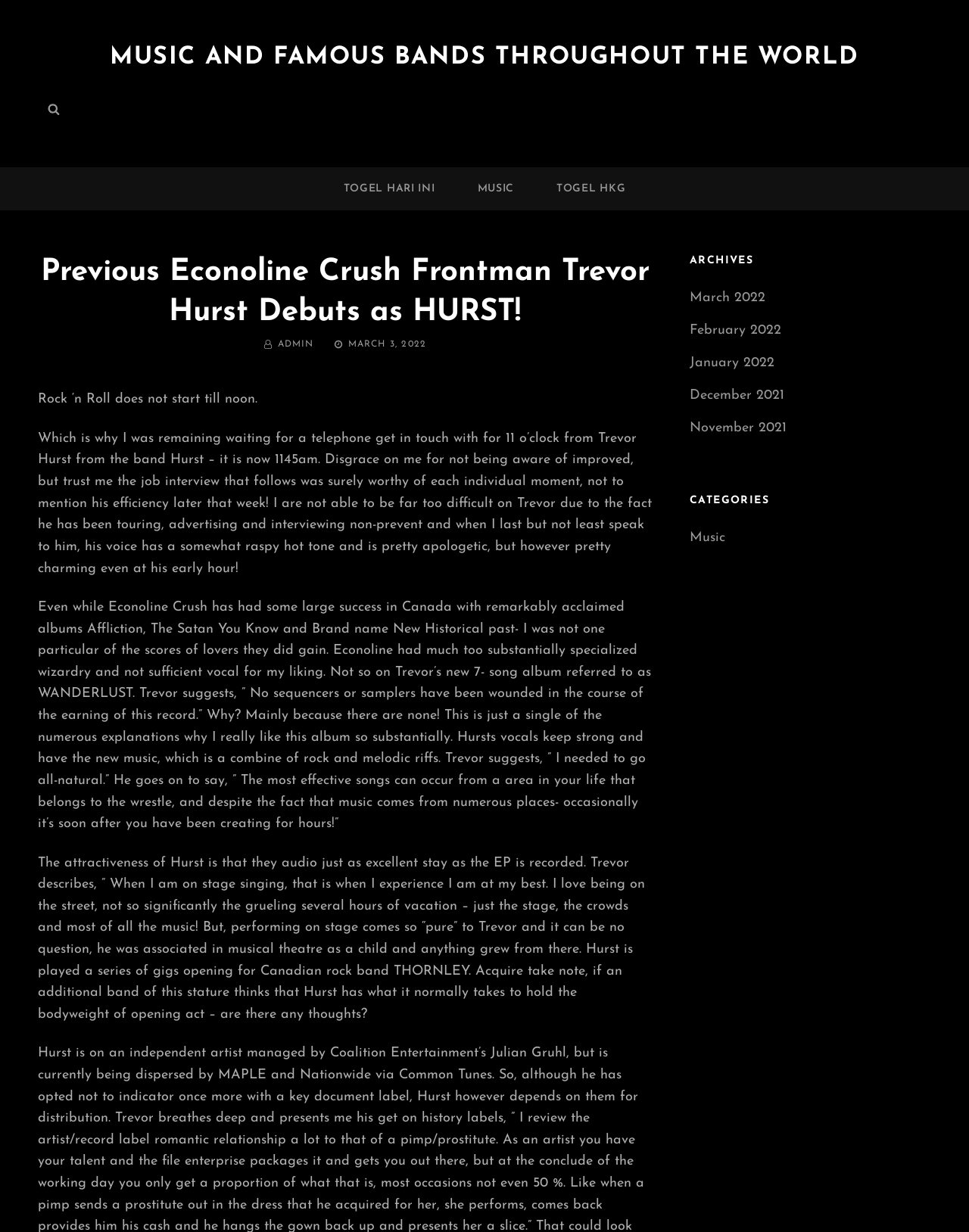What is the title of the album mentioned in the article?
Using the visual information, answer the question in a single word or phrase.

WANDERLUST